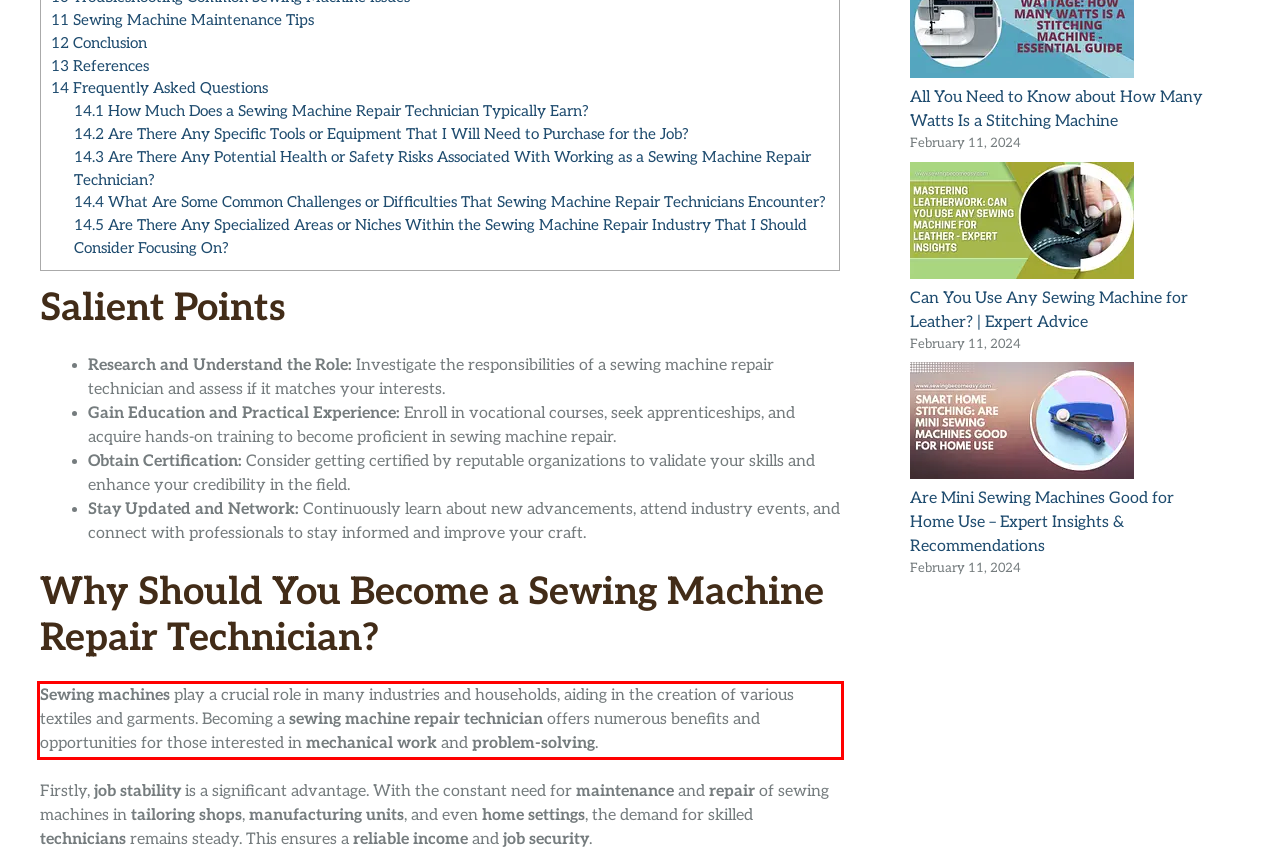You are presented with a webpage screenshot featuring a red bounding box. Perform OCR on the text inside the red bounding box and extract the content.

Sewing machines play a crucial role in many industries and households, aiding in the creation of various textiles and garments. Becoming a sewing machine repair technician offers numerous benefits and opportunities for those interested in mechanical work and problem-solving.